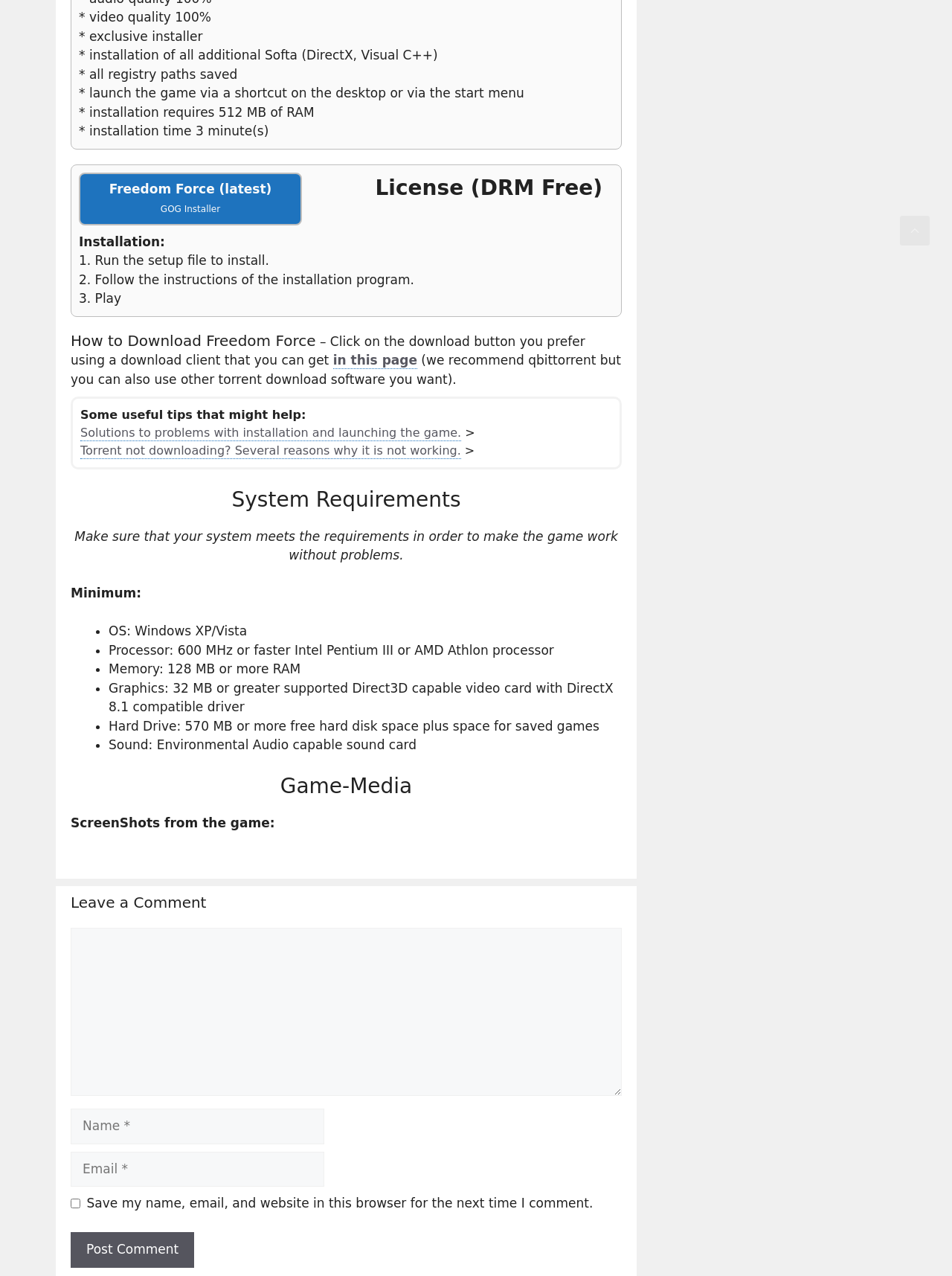Predict the bounding box coordinates for the UI element described as: "Freedom Force (latest) GOG Installer". The coordinates should be four float numbers between 0 and 1, presented as [left, top, right, bottom].

[0.083, 0.135, 0.317, 0.177]